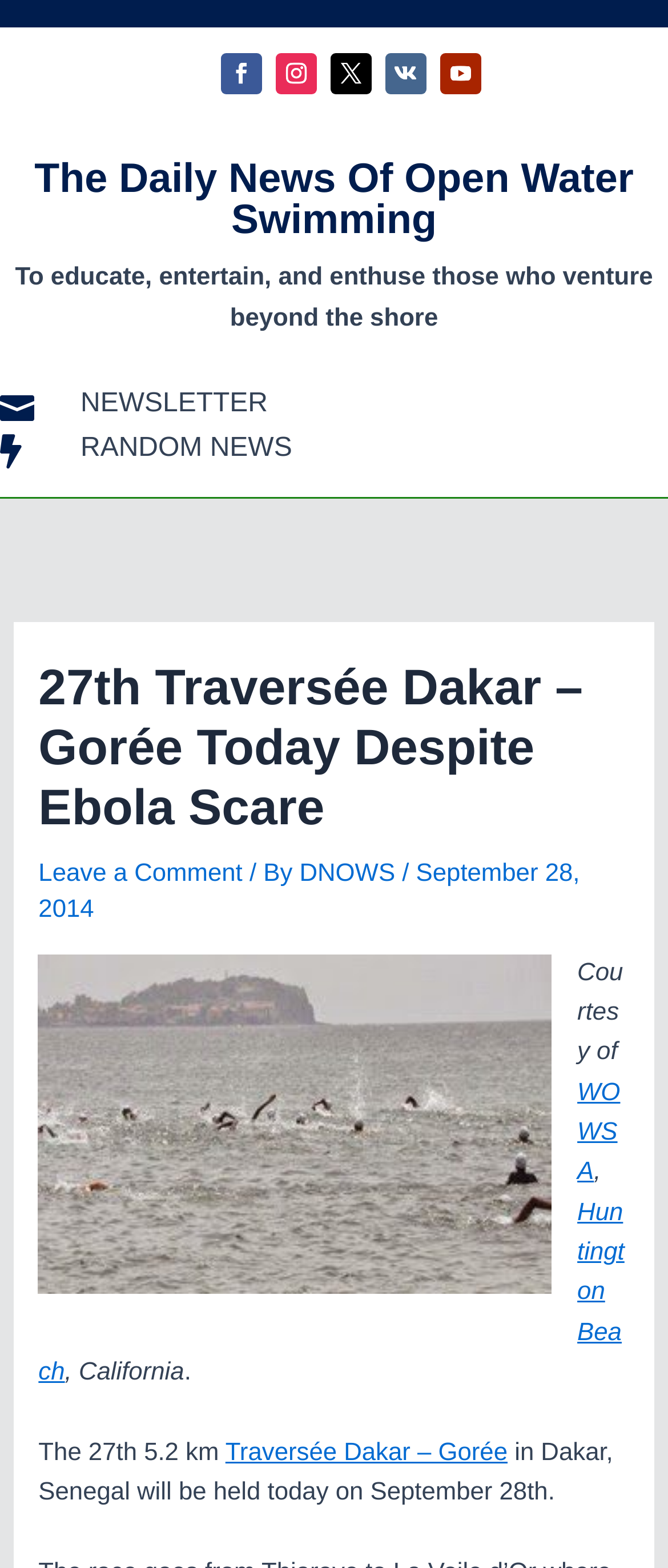Please identify the bounding box coordinates of the element on the webpage that should be clicked to follow this instruction: "Click the Facebook link". The bounding box coordinates should be given as four float numbers between 0 and 1, formatted as [left, top, right, bottom].

[0.331, 0.034, 0.392, 0.06]